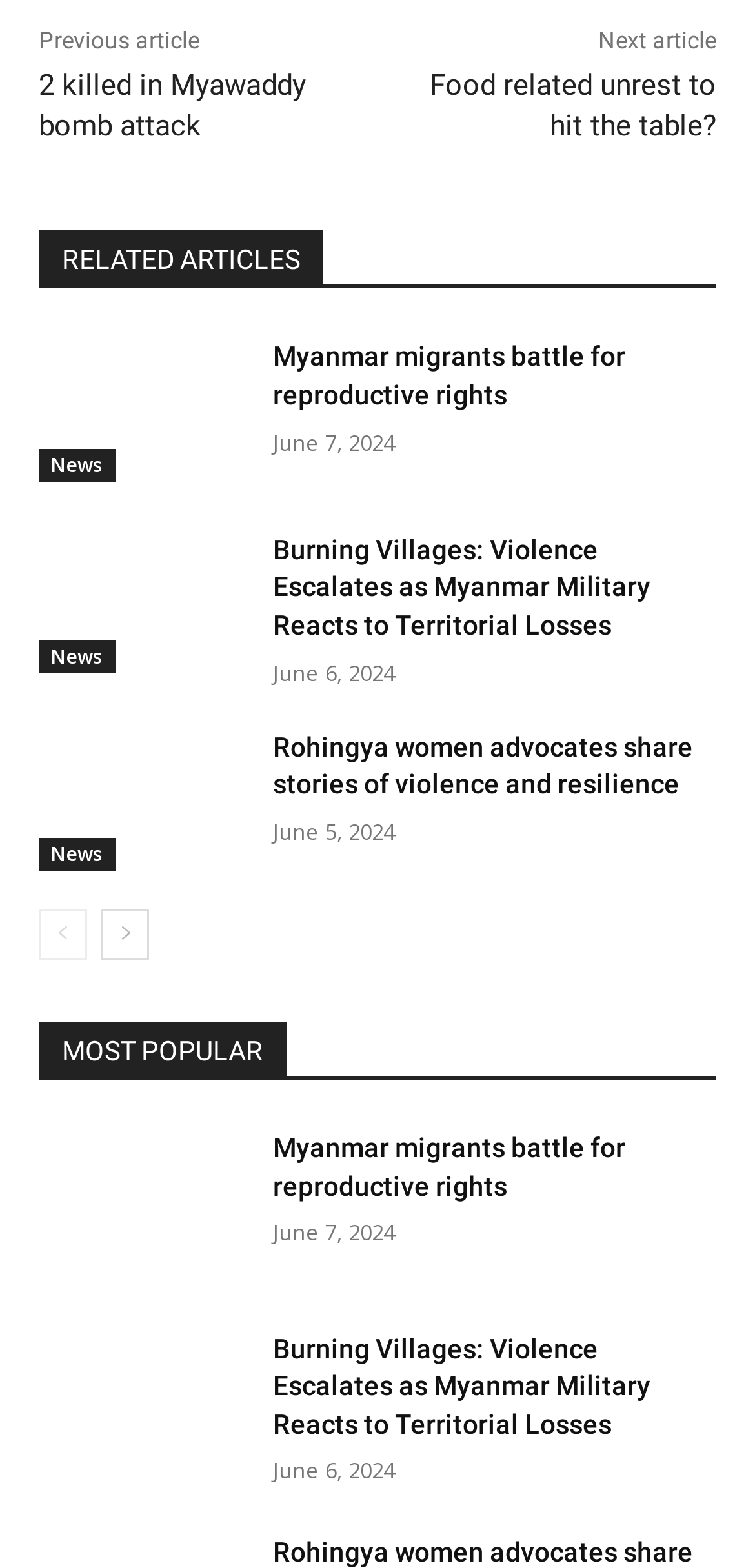Locate the bounding box coordinates of the element's region that should be clicked to carry out the following instruction: "Read 'Burning Villages: Violence Escalates as Myanmar Military Reacts to Territorial Losses'". The coordinates need to be four float numbers between 0 and 1, i.e., [left, top, right, bottom].

[0.362, 0.339, 0.949, 0.412]